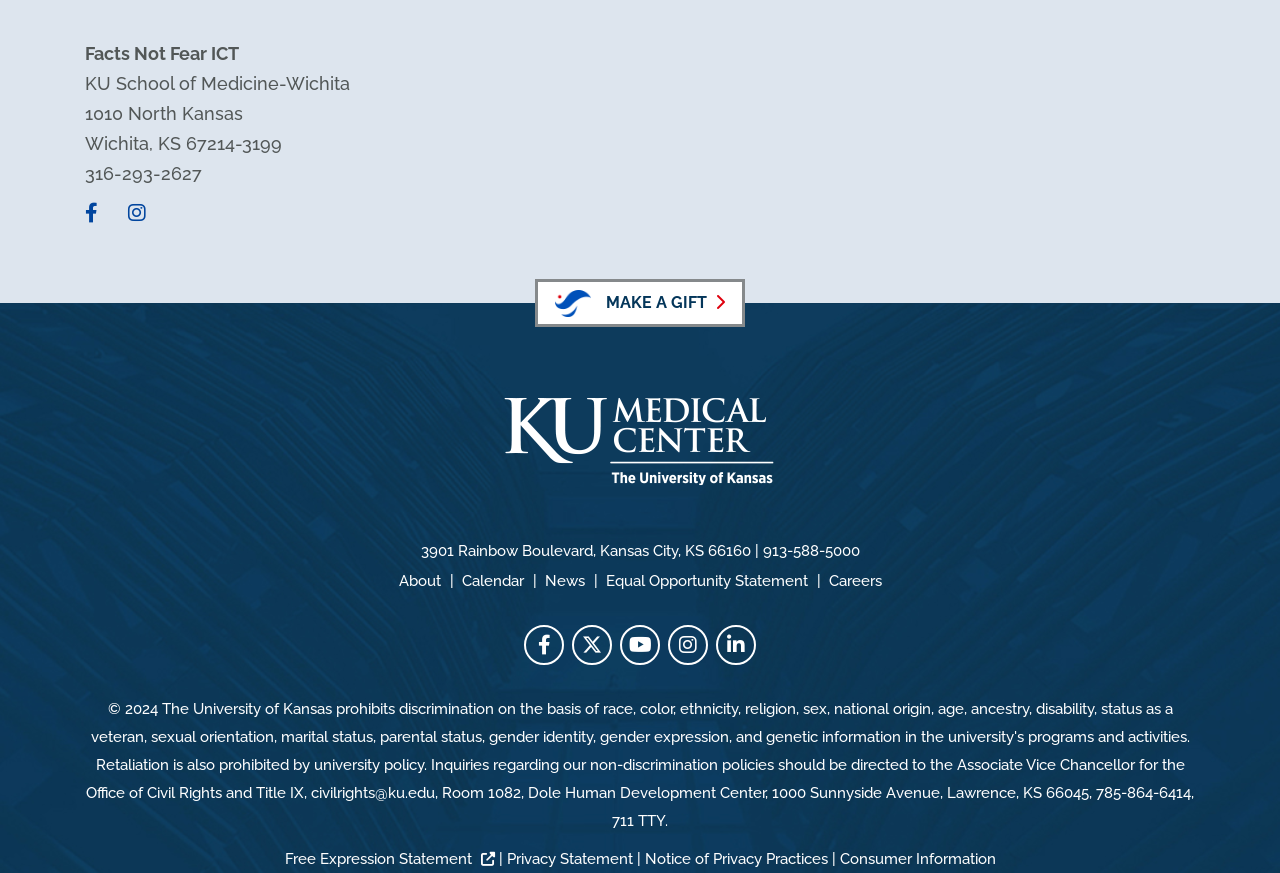Identify the bounding box for the UI element described as: "Privacy Statement". The coordinates should be four float numbers between 0 and 1, i.e., [left, top, right, bottom].

[0.396, 0.973, 0.497, 0.994]